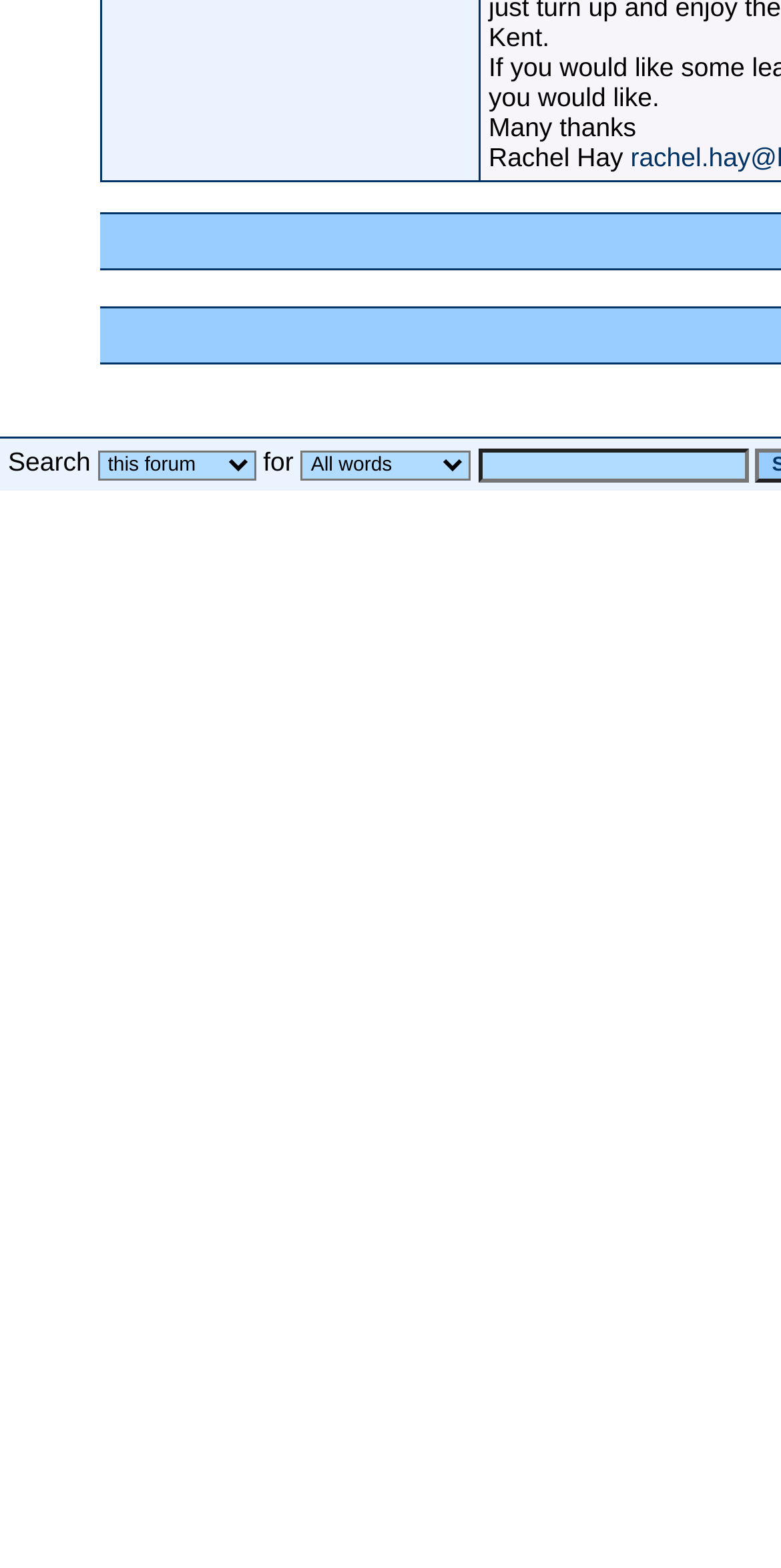Find and provide the bounding box coordinates for the UI element described here: "parent_node: Search name="search_string"". The coordinates should be given as four float numbers between 0 and 1: [left, top, right, bottom].

[0.612, 0.648, 0.959, 0.669]